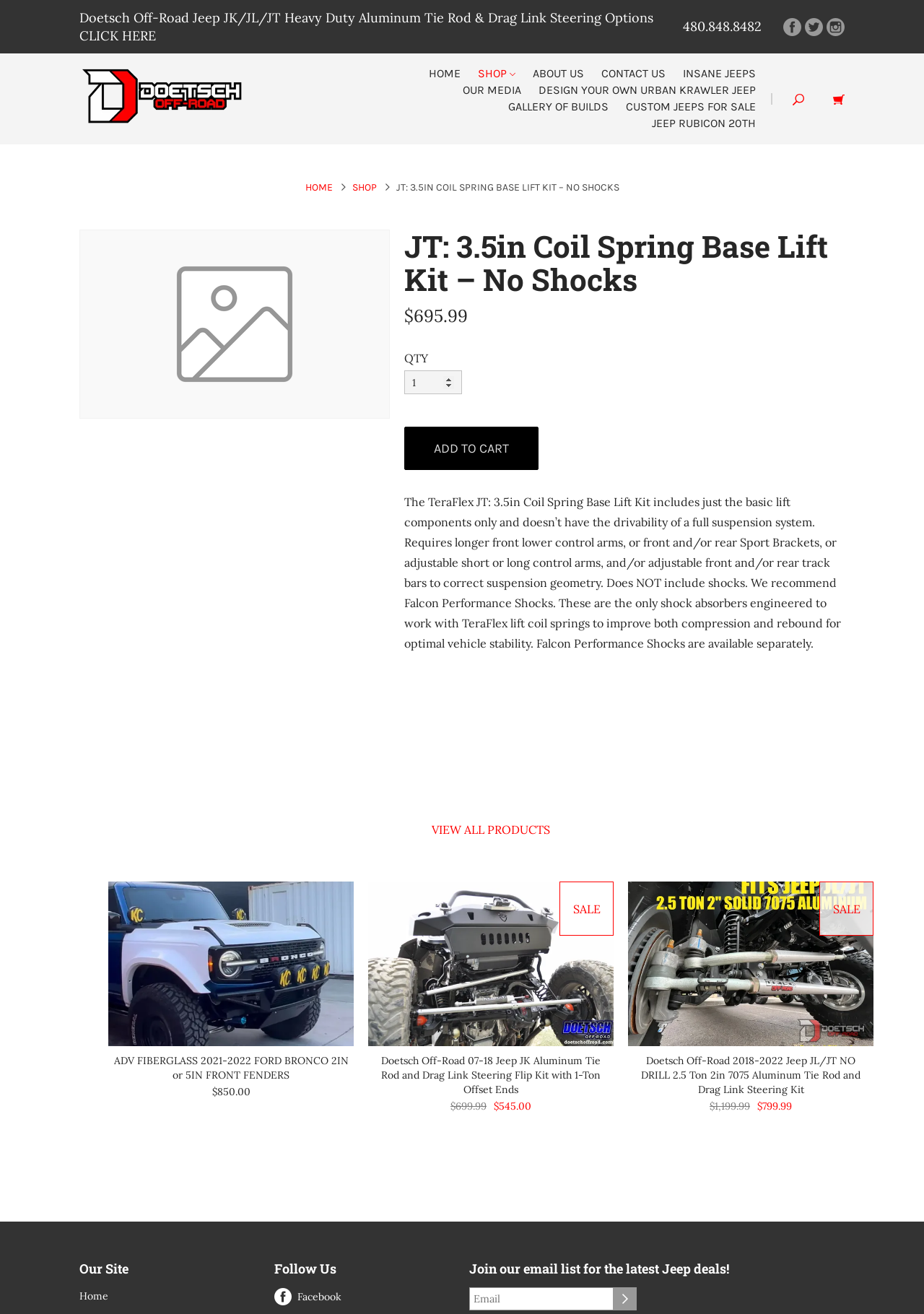Identify the bounding box coordinates for the UI element described as follows: "Shop". Ensure the coordinates are four float numbers between 0 and 1, formatted as [left, top, right, bottom].

[0.381, 0.138, 0.407, 0.147]